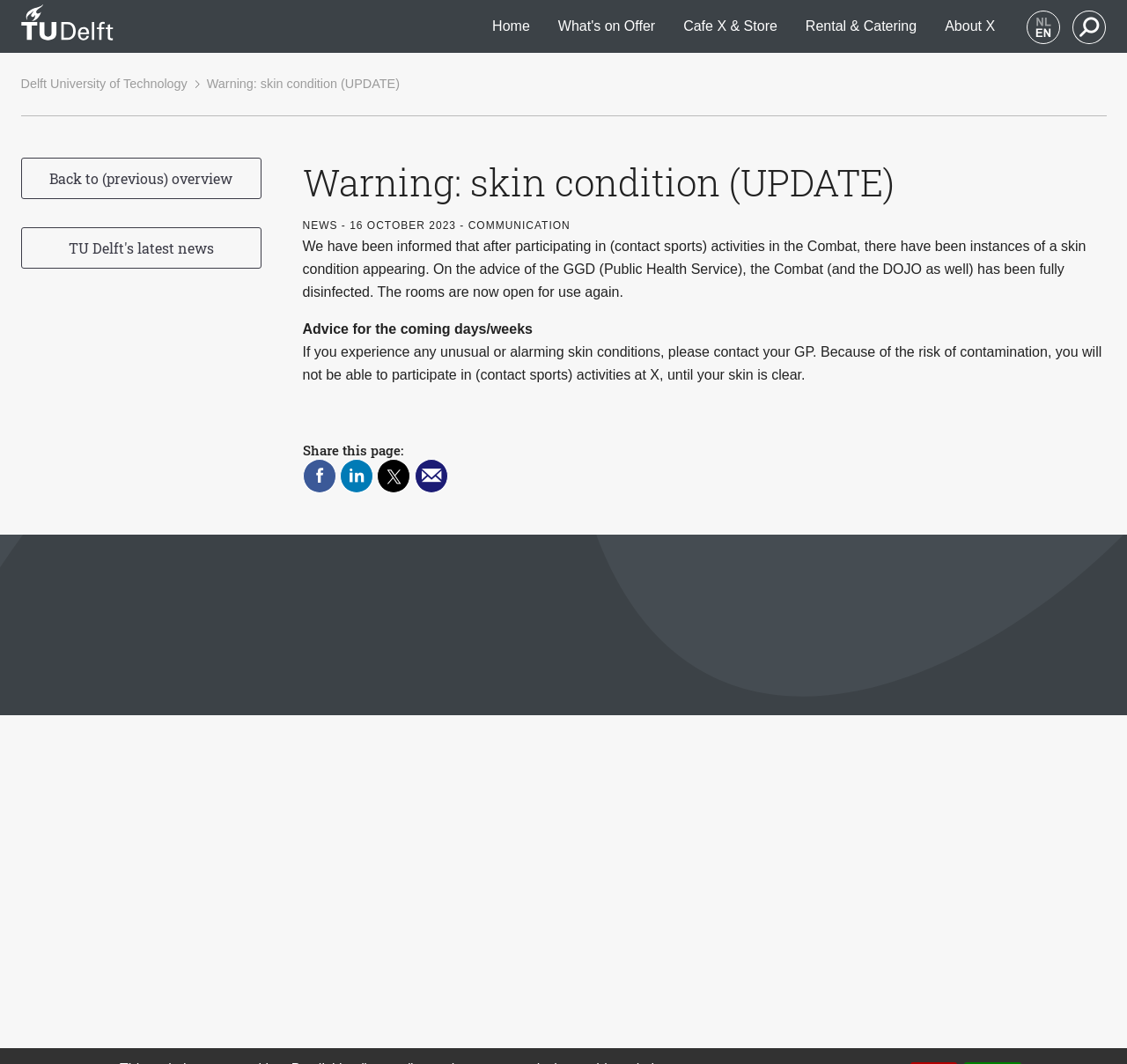Please give a short response to the question using one word or a phrase:
What social media platforms can you share this page on?

Facebook, Linkedin, Twitter, Email